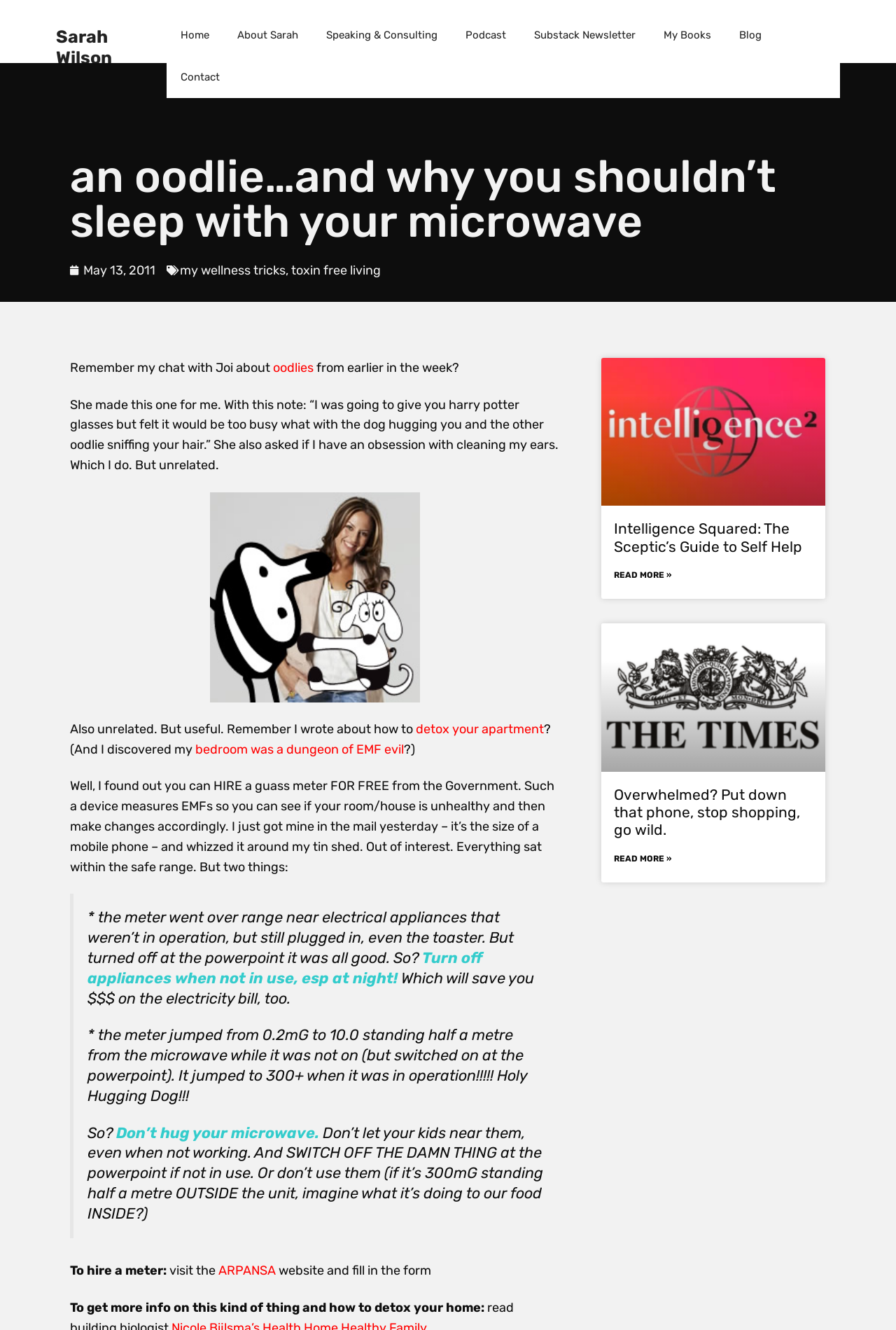Can you identify the bounding box coordinates of the clickable region needed to carry out this instruction: 'Read the article 'Intelligence Squared: The Sceptic’s Guide to Self Help''? The coordinates should be four float numbers within the range of 0 to 1, stated as [left, top, right, bottom].

[0.685, 0.391, 0.907, 0.417]